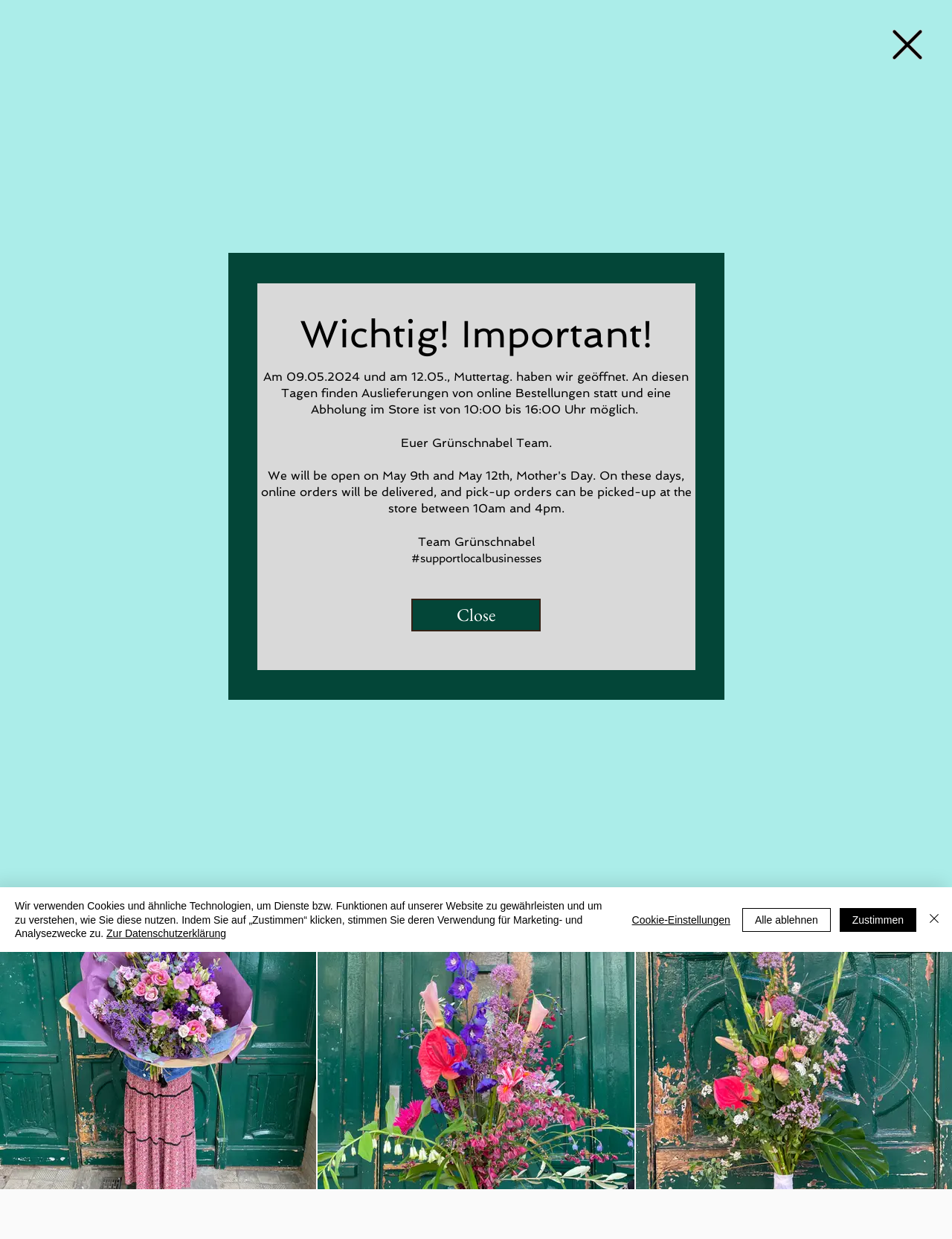Specify the bounding box coordinates of the area to click in order to execute this command: 'Go to online shop'. The coordinates should consist of four float numbers ranging from 0 to 1, and should be formatted as [left, top, right, bottom].

[0.752, 0.045, 0.855, 0.069]